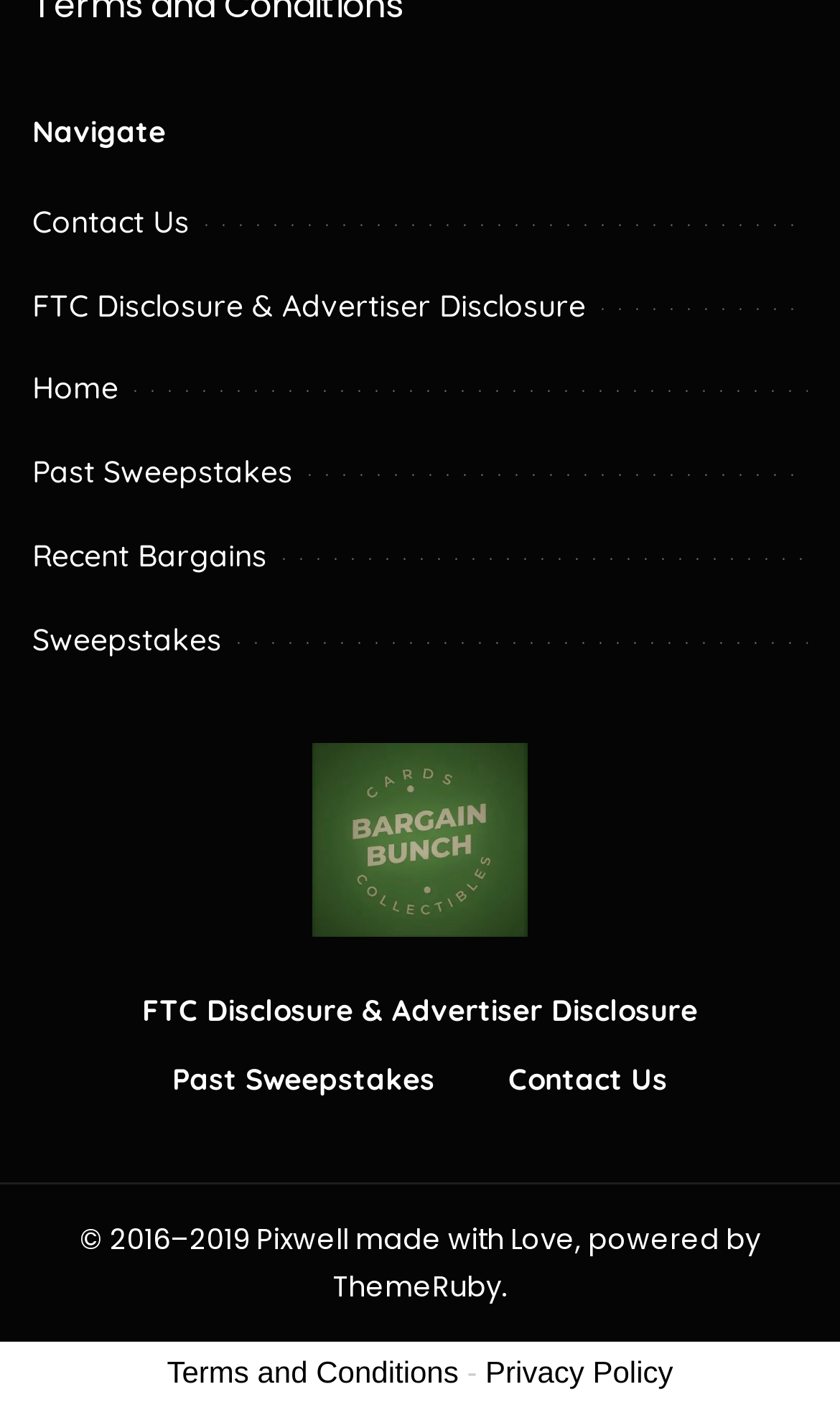What is the relationship between 'FTC Disclosure & Advertiser Disclosure' and 'Privacy Policy'?
Use the image to answer the question with a single word or phrase.

Related to website policies